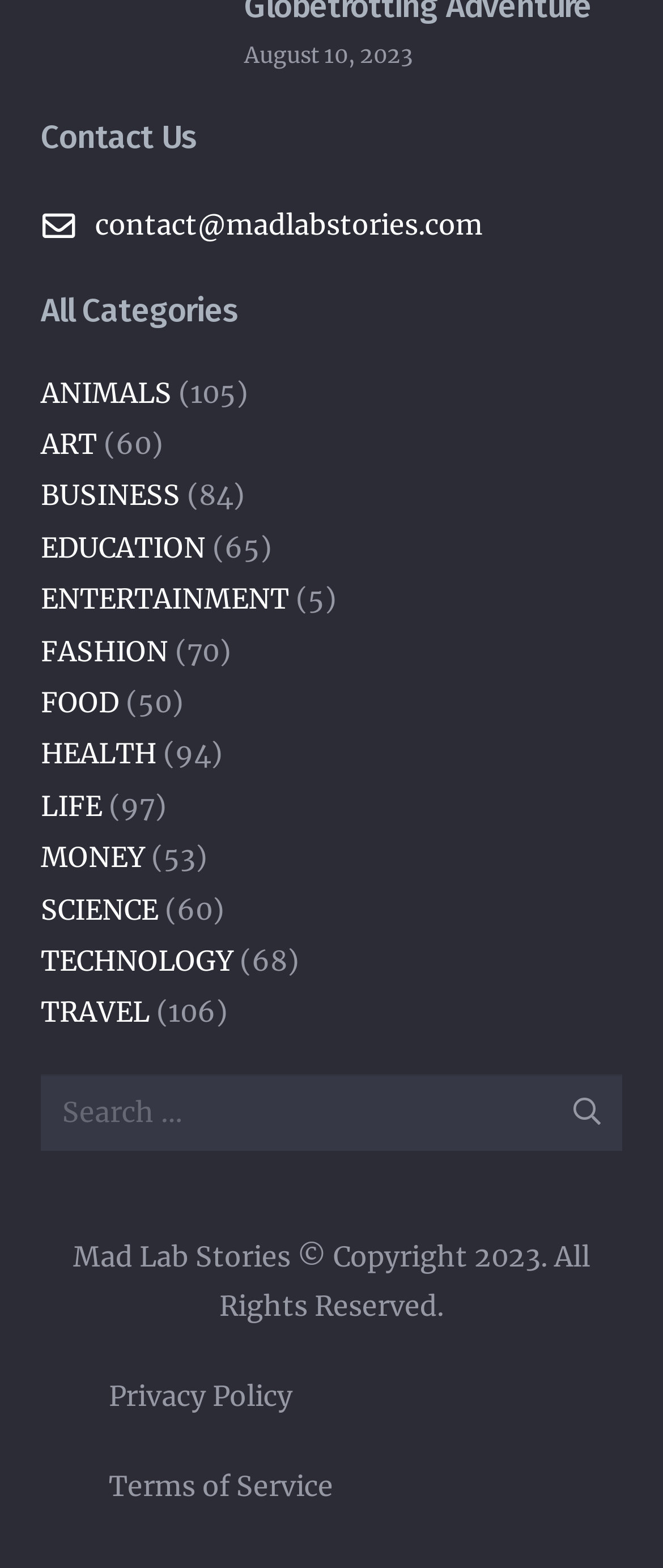Locate the bounding box coordinates of the clickable region to complete the following instruction: "Contact us."

[0.144, 0.132, 0.728, 0.154]